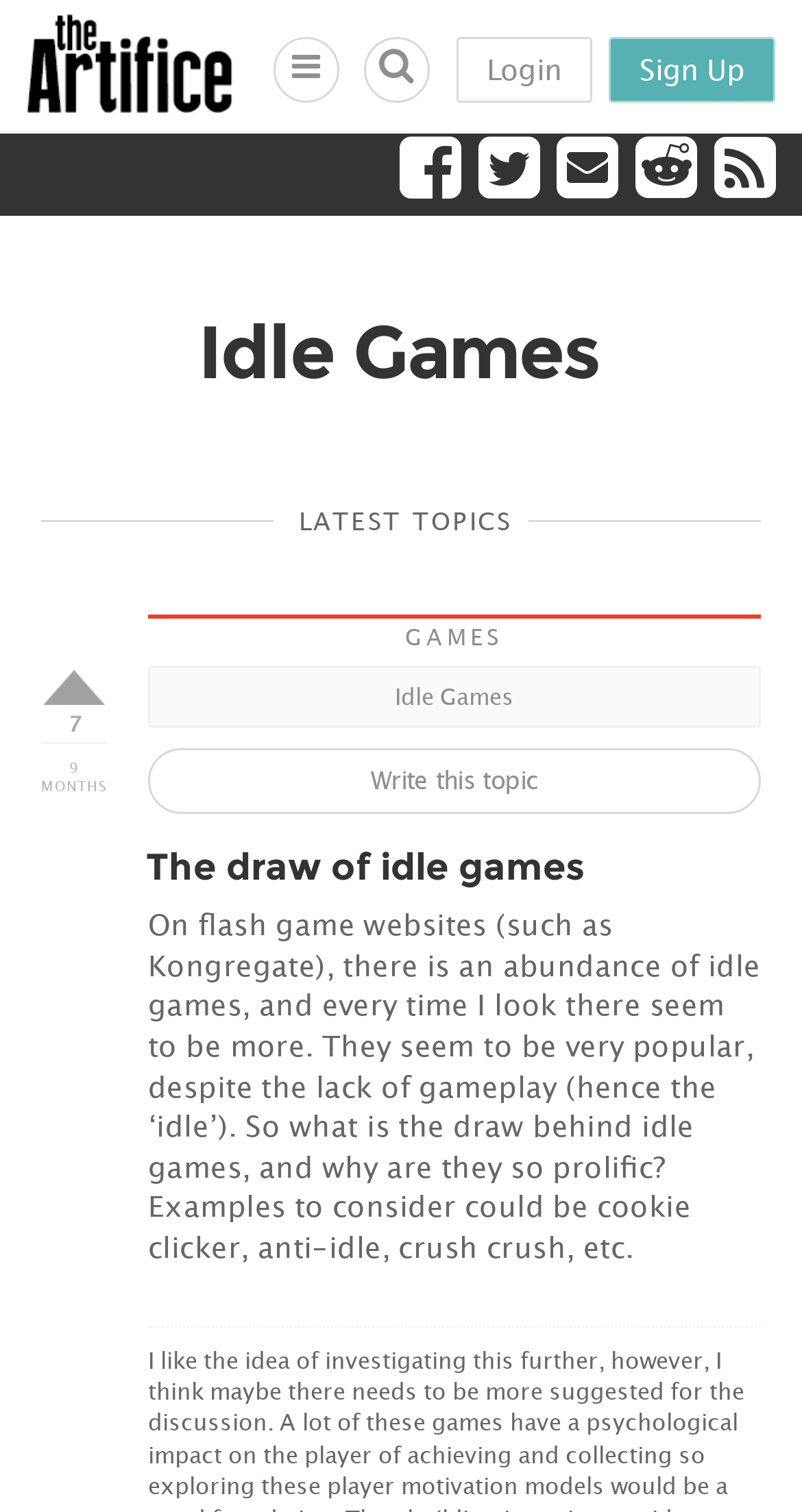What is the name of the online magazine?
Based on the visual, give a brief answer using one word or a short phrase.

The Artifice